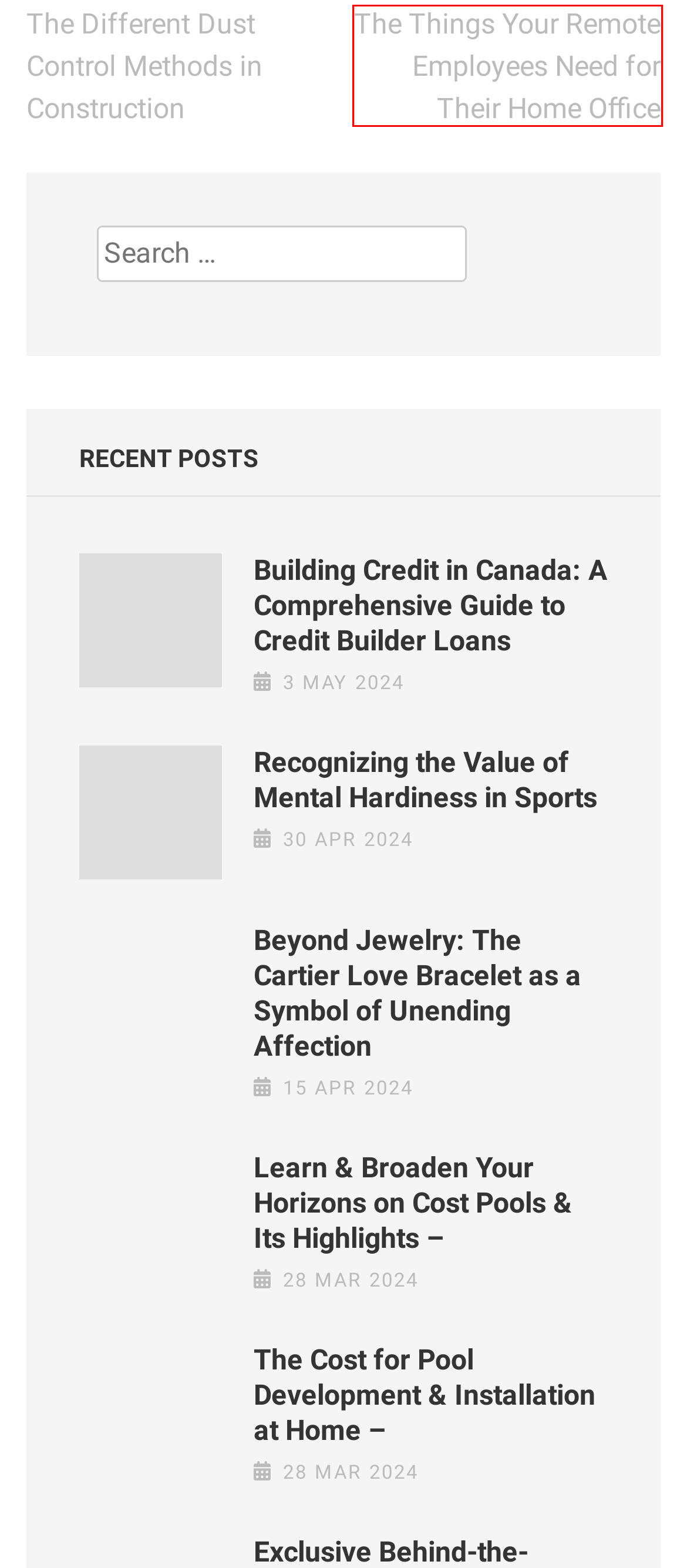You have a screenshot showing a webpage with a red bounding box highlighting an element. Choose the webpage description that best fits the new webpage after clicking the highlighted element. The descriptions are:
A. April, 2022 | ITM Blog
B. Building Credit in Canada: A Comprehensive Guide to Credit Builder Loans | ITM Blog
C. September, 2023 | ITM Blog
D. Beyond Jewelry: The Cartier Love Bracelet as a Symbol of Unending Affection | ITM Blog
E. The Things Your Remote Employees Need for Their Home Office | ITM Blog
F. Recognizing the Value of Mental Hardiness in Sports | ITM Blog
G. The Cost for Pool Development & Installation at Home – | ITM Blog
H. Learn & Broaden Your Horizons on Cost Pools & Its Highlights – | ITM Blog

E